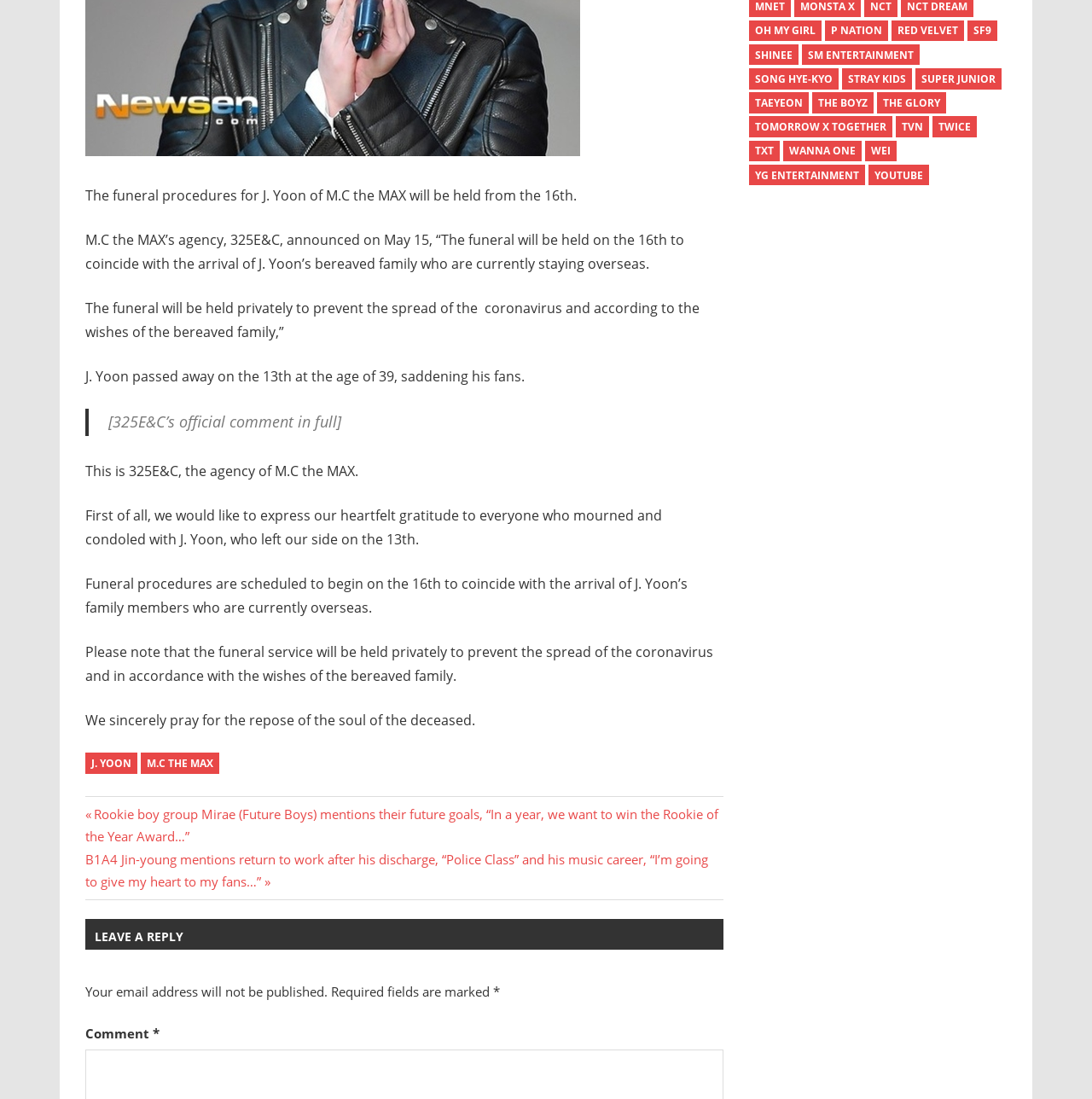Provide the bounding box coordinates for the UI element that is described as: "Twice".

[0.854, 0.106, 0.894, 0.125]